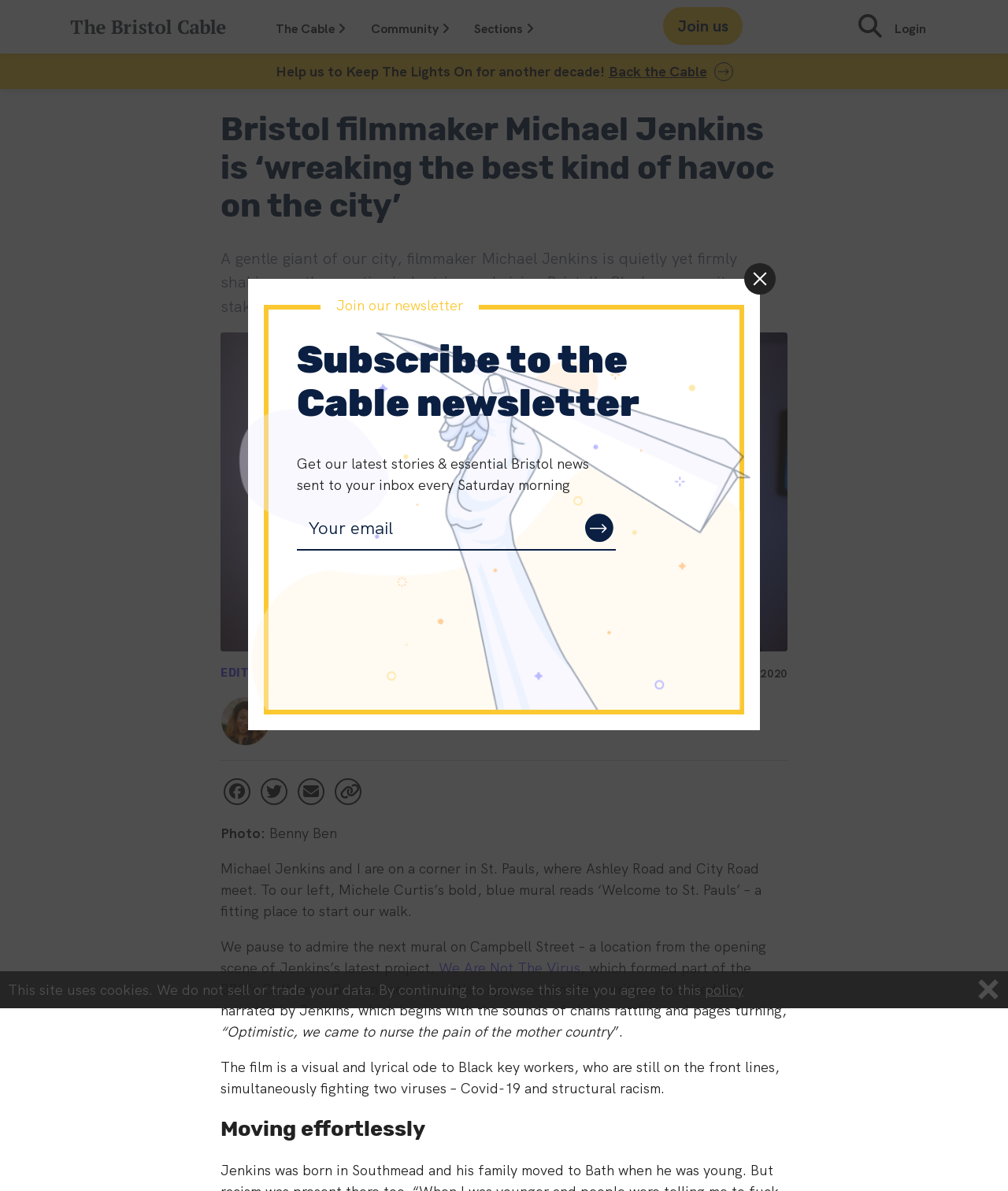Please answer the following question using a single word or phrase: 
What is the name of the project mentioned in the article?

We Are Not The Virus